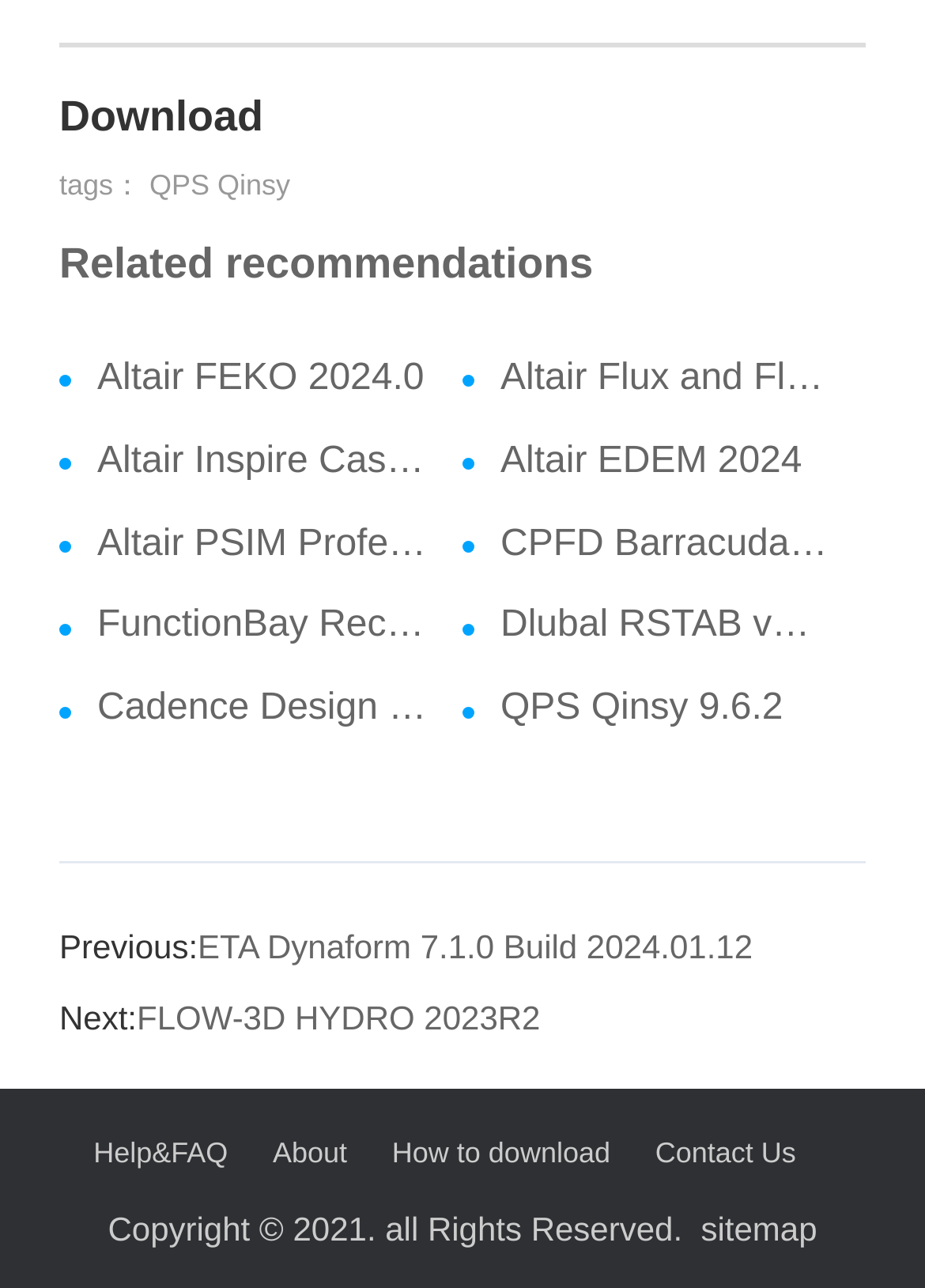Identify and provide the bounding box for the element described by: "Help&FAQ".

[0.101, 0.873, 0.246, 0.917]